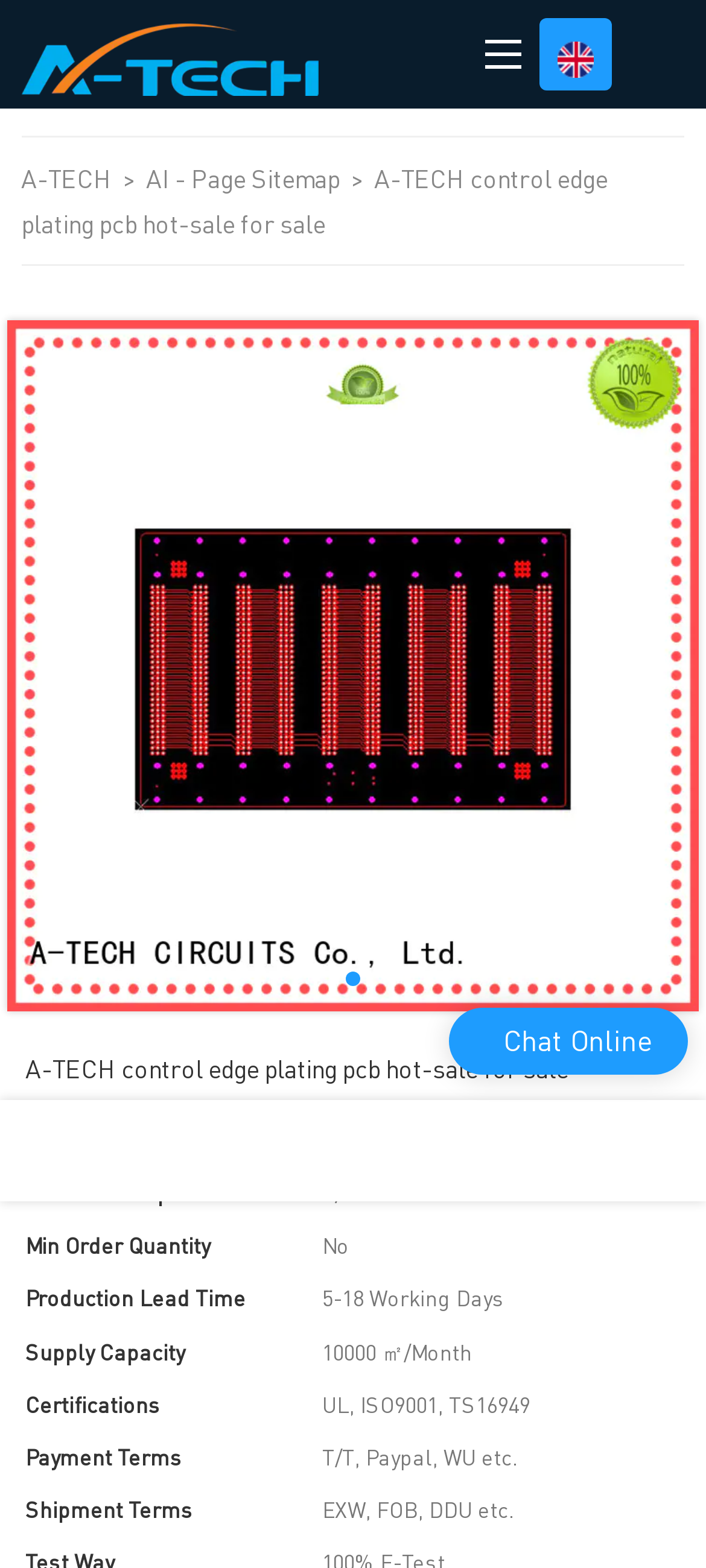What is the production lead time?
Please use the image to provide a one-word or short phrase answer.

5-18 Working Days